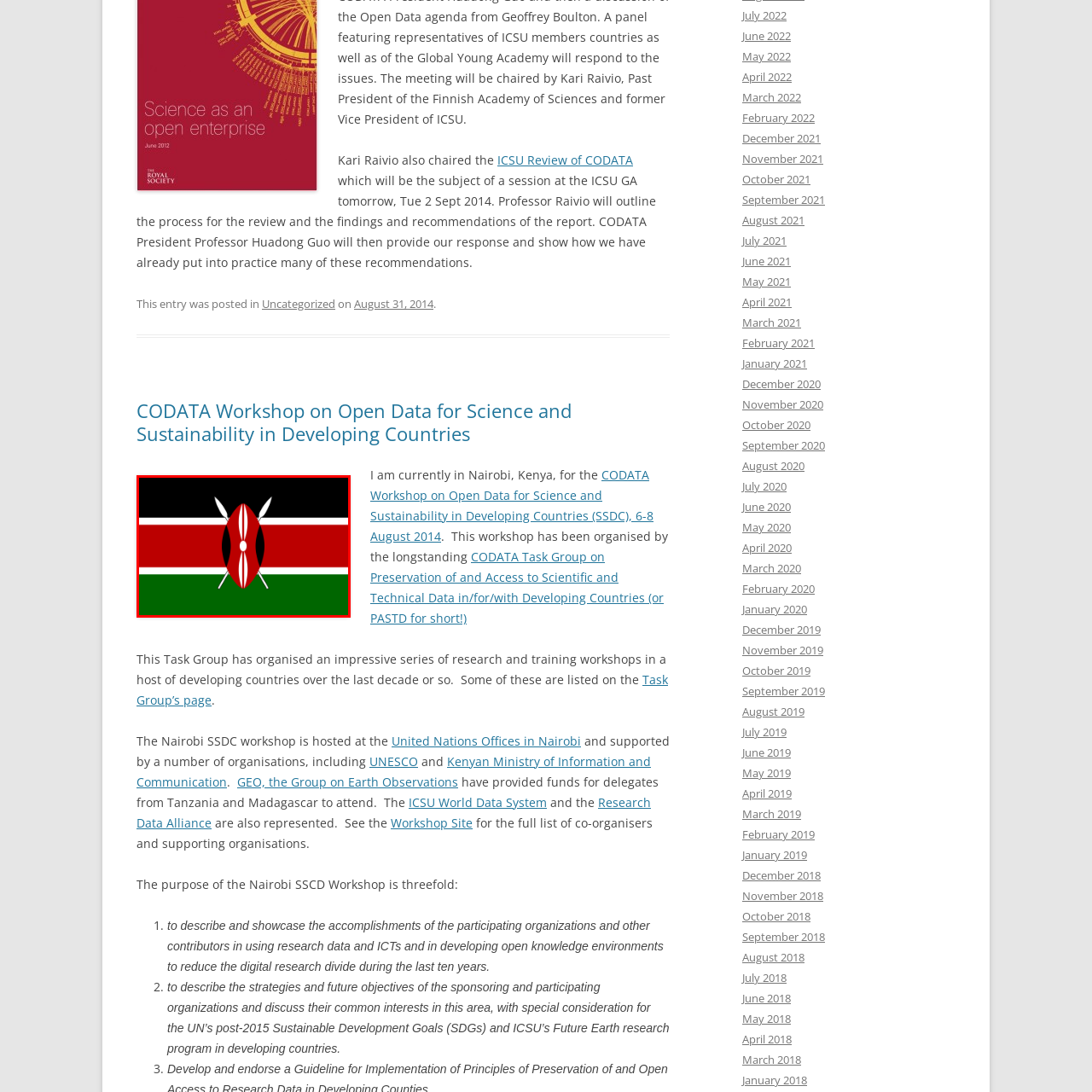What do the red and black colors on the flag represent?
Inspect the image area outlined by the red bounding box and deliver a detailed response to the question, based on the elements you observe.

According to the caption, the red color on the flag represents the blood shed for independence, while the black color symbolizes the people of Kenya. This information is explicitly stated in the caption, providing the meaning behind these two colors.